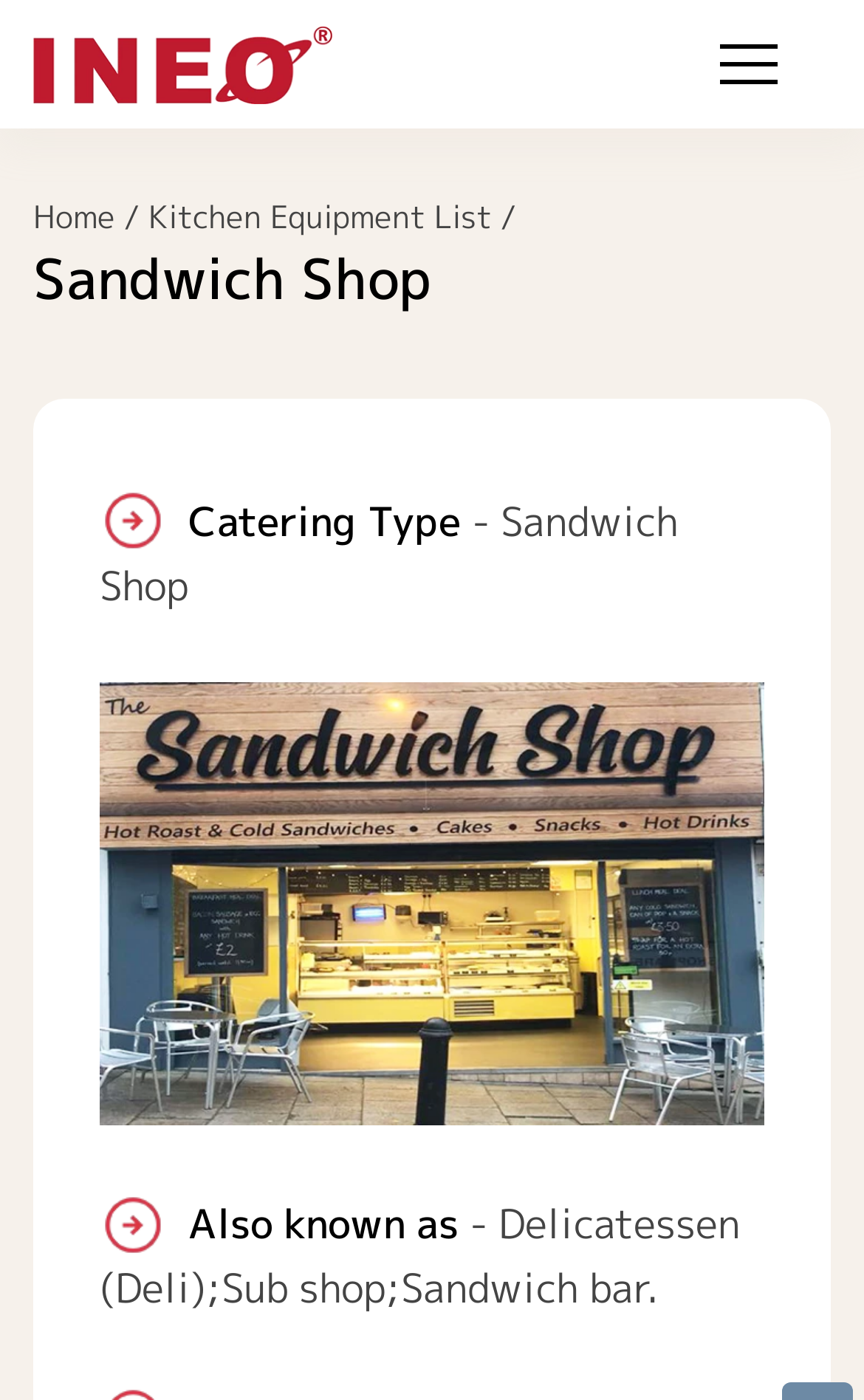What type of shop is this website about?
We need a detailed and meticulous answer to the question.

Based on the webpage content, specifically the heading 'Sandwich Shop' and the text 'Also known as - Delicatessen (Deli);Sub shop;Sandwich bar.', it can be inferred that this website is about a sandwich shop.